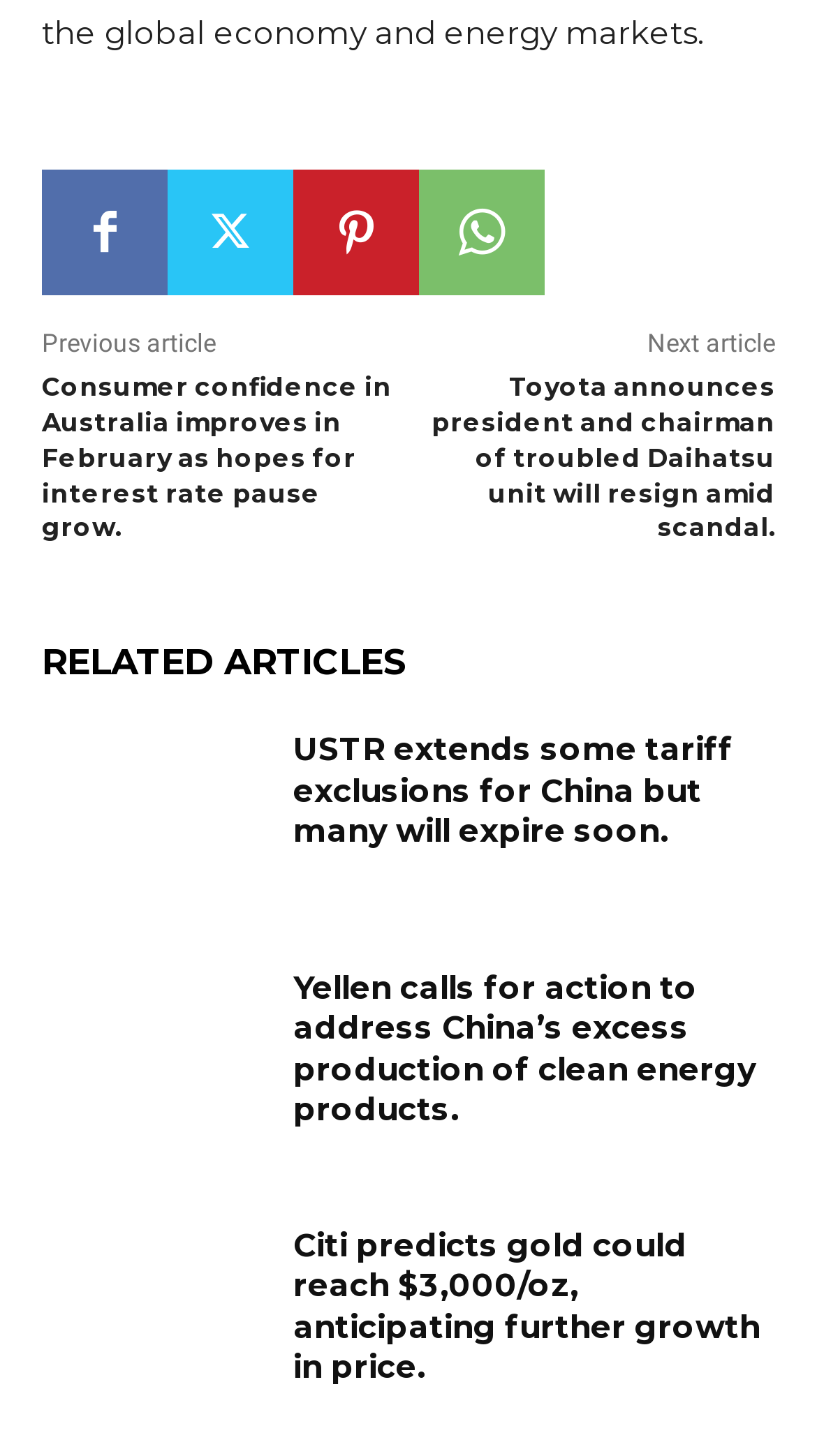Based on the element description Guide 4inform, identify the bounding box of the UI element in the given webpage screenshot. The coordinates should be in the format (top-left x, top-left y, bottom-right x, bottom-right y) and must be between 0 and 1.

None